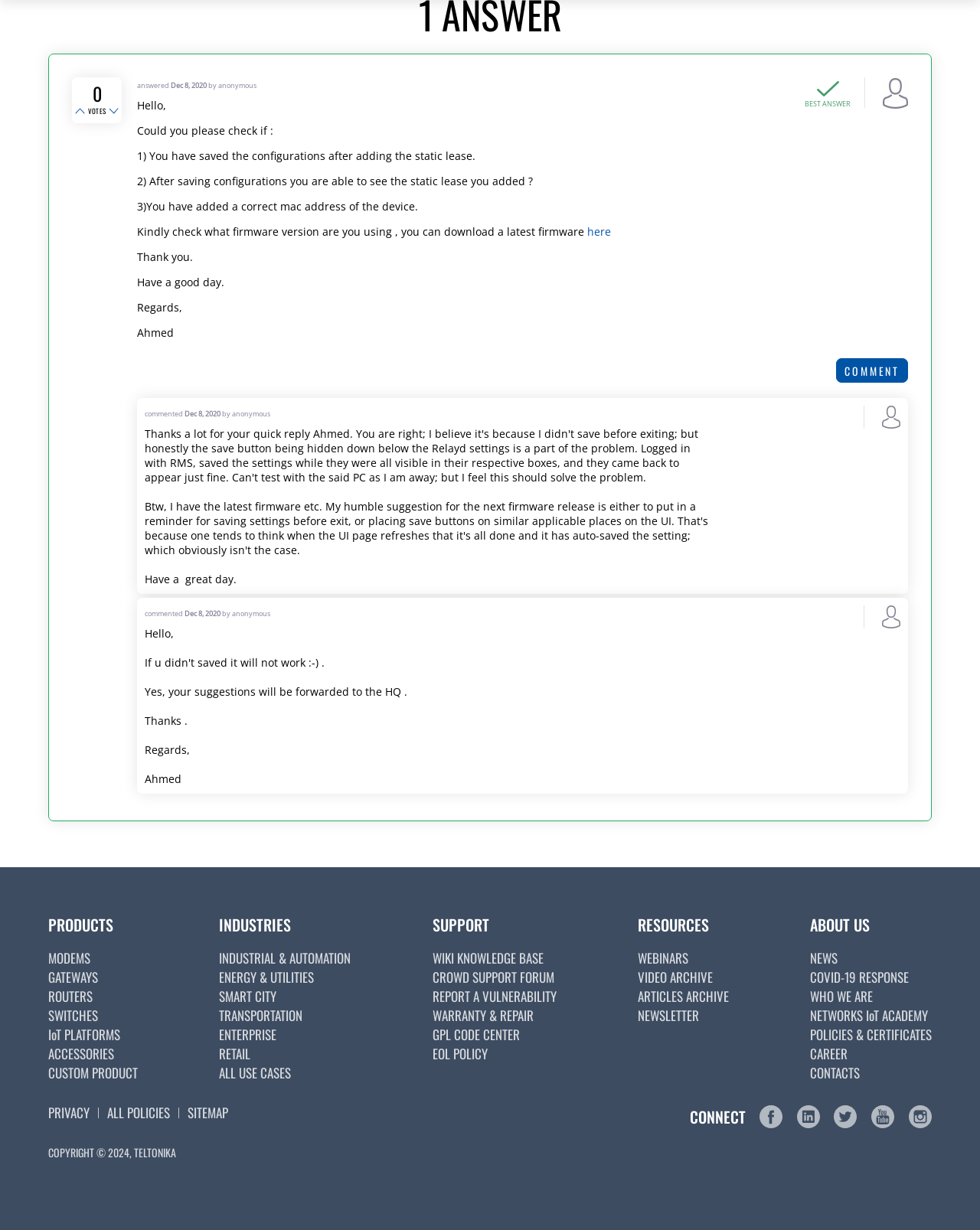Locate the bounding box coordinates of the region to be clicked to comply with the following instruction: "Click the 'comment' button". The coordinates must be four float numbers between 0 and 1, in the form [left, top, right, bottom].

[0.853, 0.291, 0.927, 0.311]